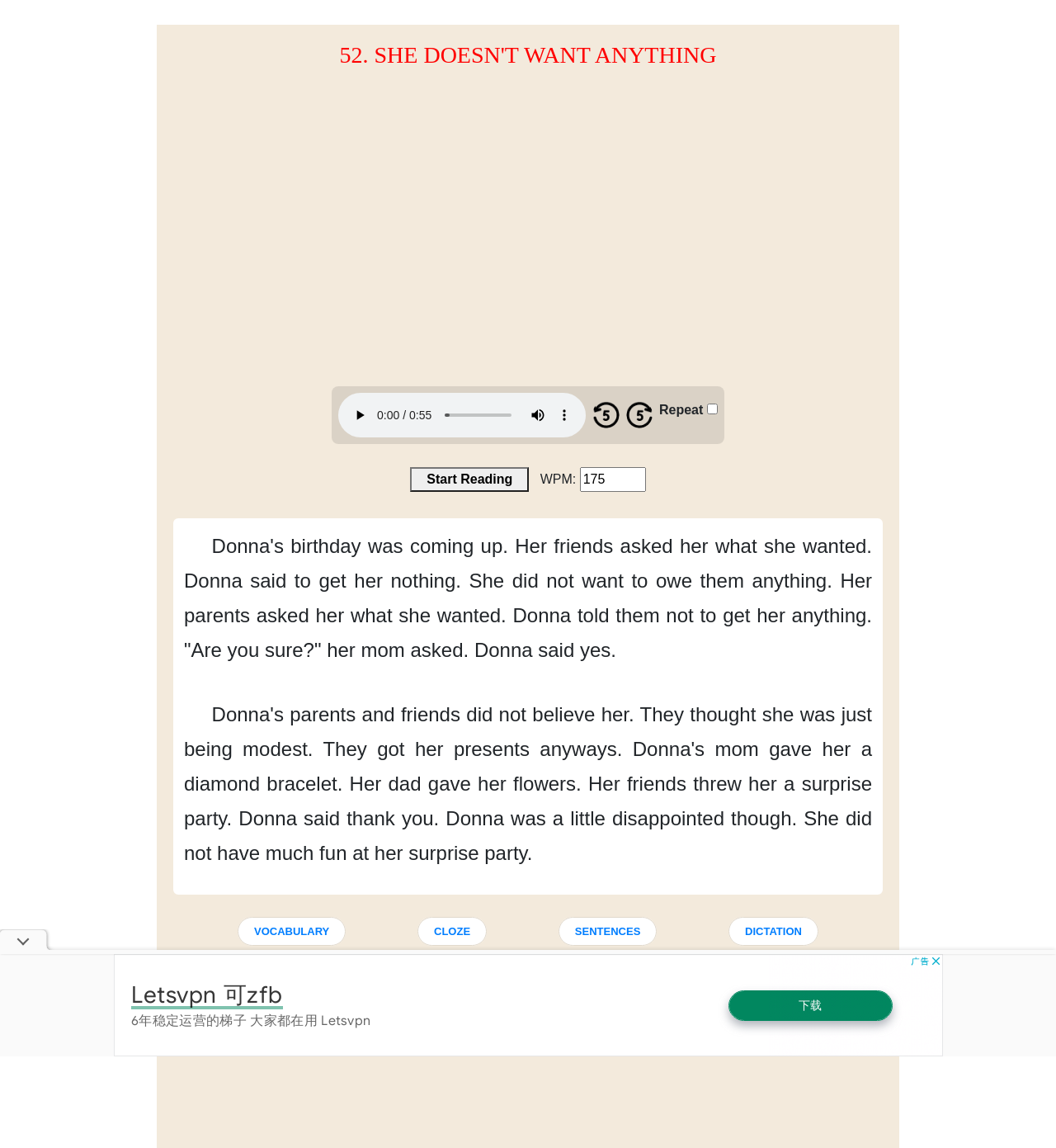Please identify the bounding box coordinates of the area I need to click to accomplish the following instruction: "Enter your email address".

None